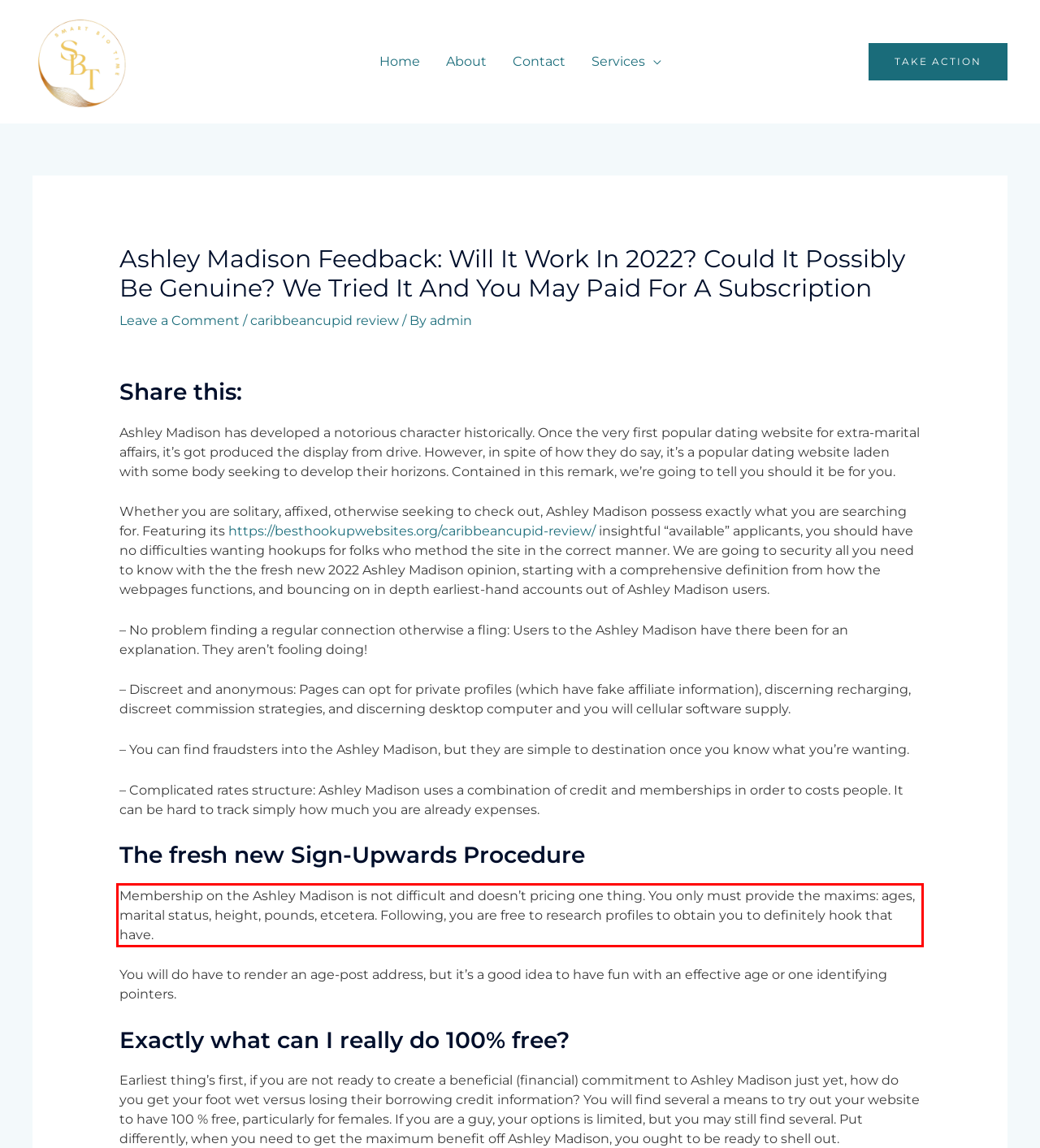Identify the text inside the red bounding box on the provided webpage screenshot by performing OCR.

Membership on the Ashley Madison is not difficult and doesn’t pricing one thing. You only must provide the maxims: ages, marital status, height, pounds, etcetera. Following, you are free to research profiles to obtain you to definitely hook that have.